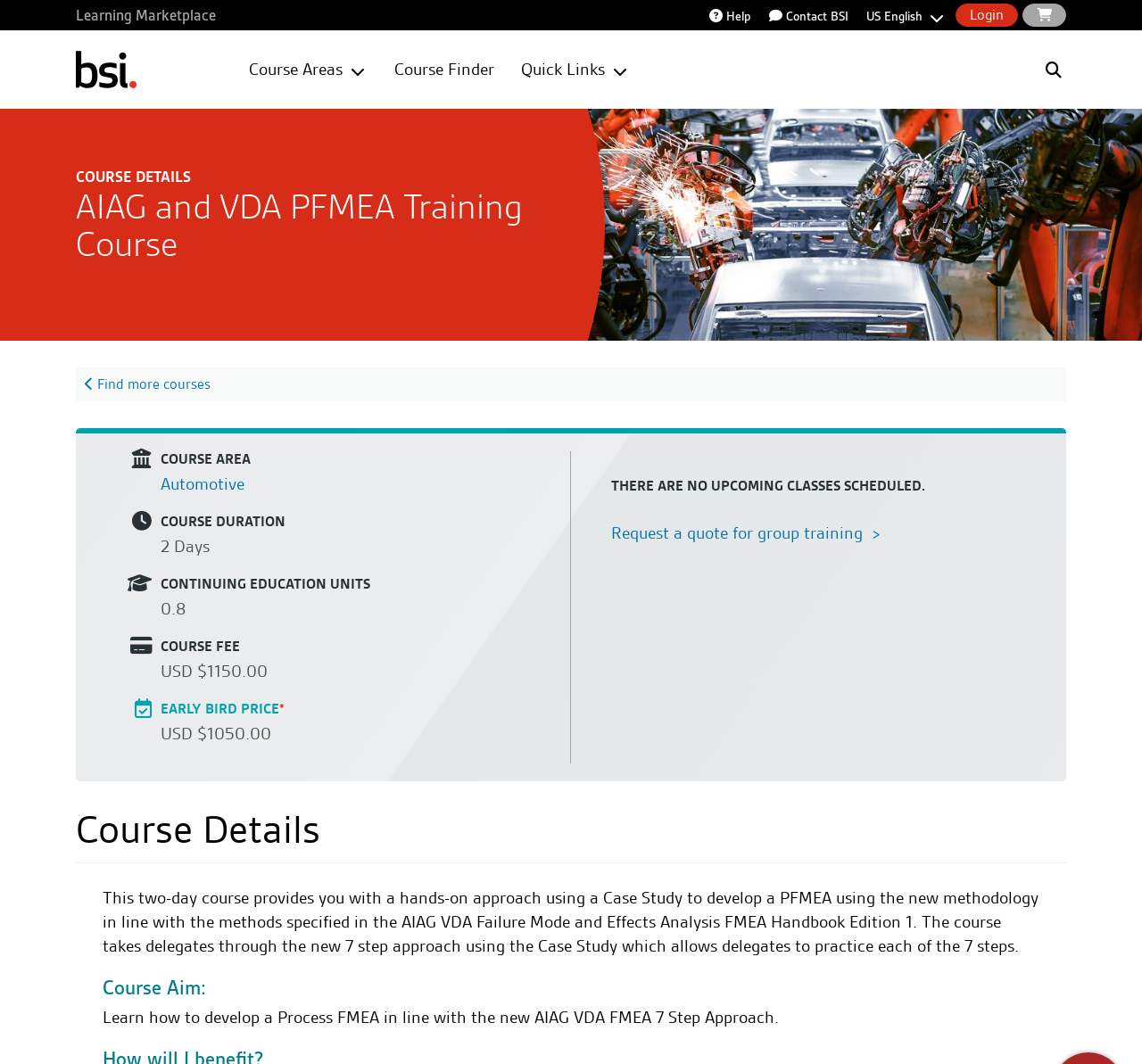Illustrate the webpage with a detailed description.

The webpage is about a training course, specifically the AIAG and VDA PFMEA Training Course offered by BSI Training. At the top, there is a logo with the text "BSI...making excellence a habit" and a navigation menu with links to "Course Areas", "Course Finder", "Quick Links", "Help", "Contact BSI", and "Login". 

Below the navigation menu, there is a section with the course details, including the course title, "AIAG and VDA PFMEA Training Course", and a breadcrumb navigation. 

The course details section is divided into several parts, including "COURSE AREA", "COURSE DURATION", "CONTINUING EDUCATION UNITS", "COURSE FEE", and "EARLY BIRD PRICE*". Each part has a heading and a corresponding value or description. For example, the "COURSE DURATION" is 2 days, and the "COURSE FEE" is USD $1150.00. 

There is also a section that indicates "THERE ARE NO UPCOMING CLASSES SCHEDULED" and provides a link to "Request a quote for group training". 

Further down, there is a section with a detailed course description, which explains that the course is a two-day, hands-on training that teaches delegates how to develop a PFMEA using the new methodology specified in the AIAG VDA Failure Mode and Effects Analysis FMEA Handbook Edition 1. The course aim is to learn how to develop a Process FMEA in line with the new AIAG VDA FMEA 7 Step Approach.